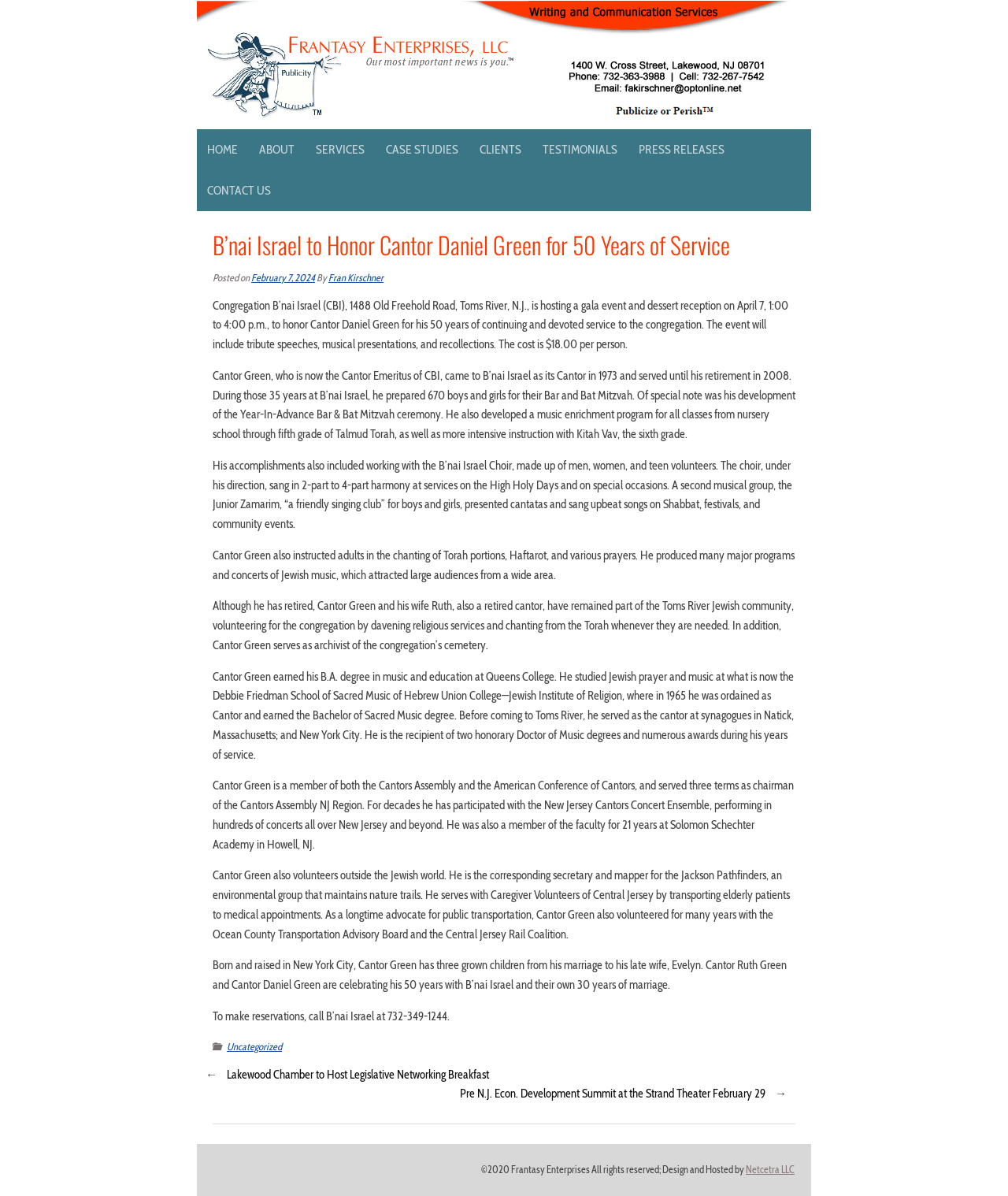Where is Congregation B’nai Israel located?
Please give a well-detailed answer to the question.

The webpage mentions that Congregation B’nai Israel (CBI) is located at 1488 Old Freehold Road, Toms River, N.J.